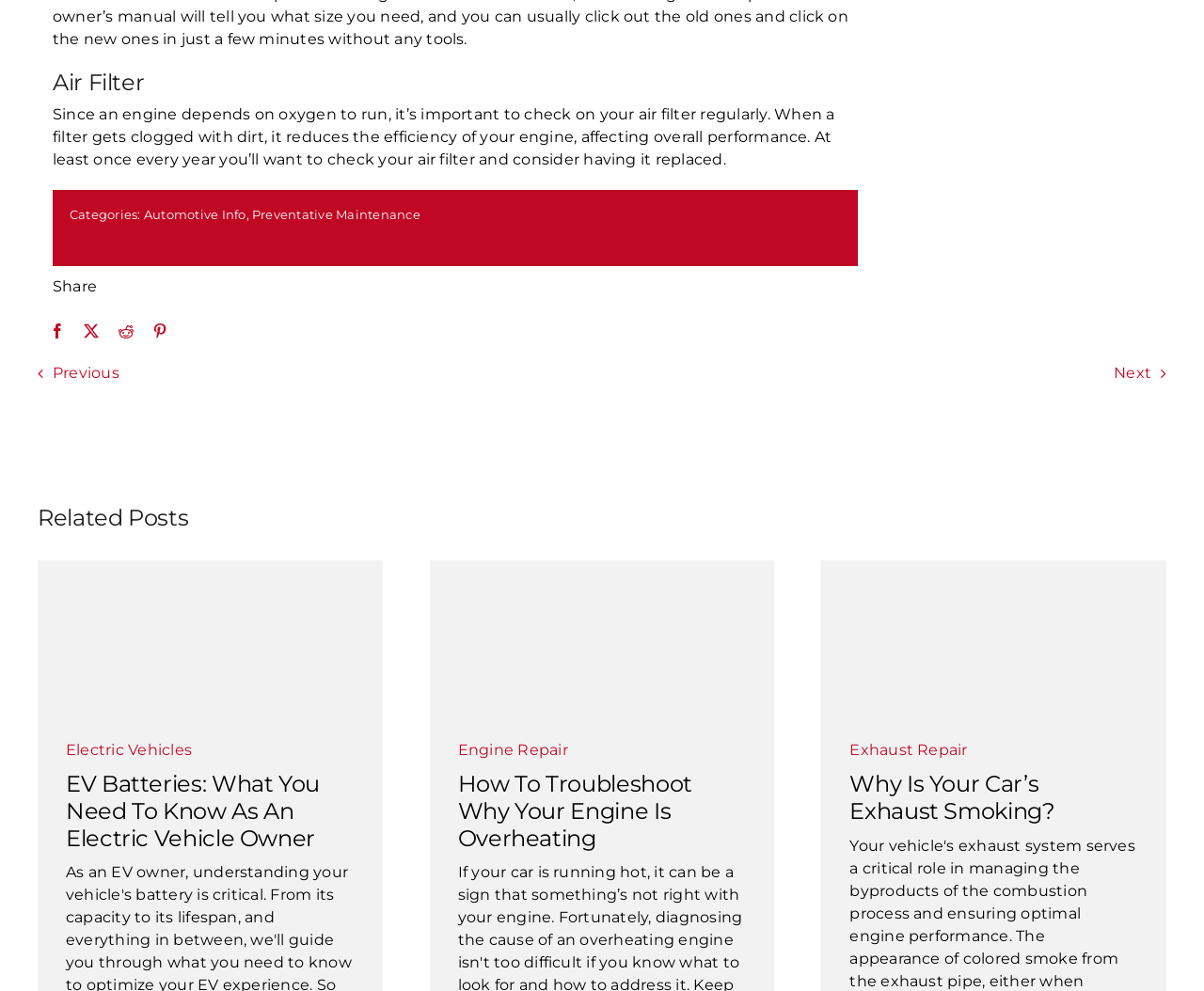How many related posts are displayed on the webpage?
Refer to the image and answer the question using a single word or phrase.

3